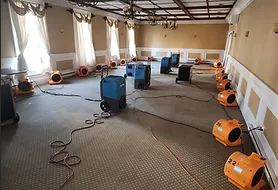Answer the question below using just one word or a short phrase: 
What colors are the equipment predominantly in?

Orange and blue